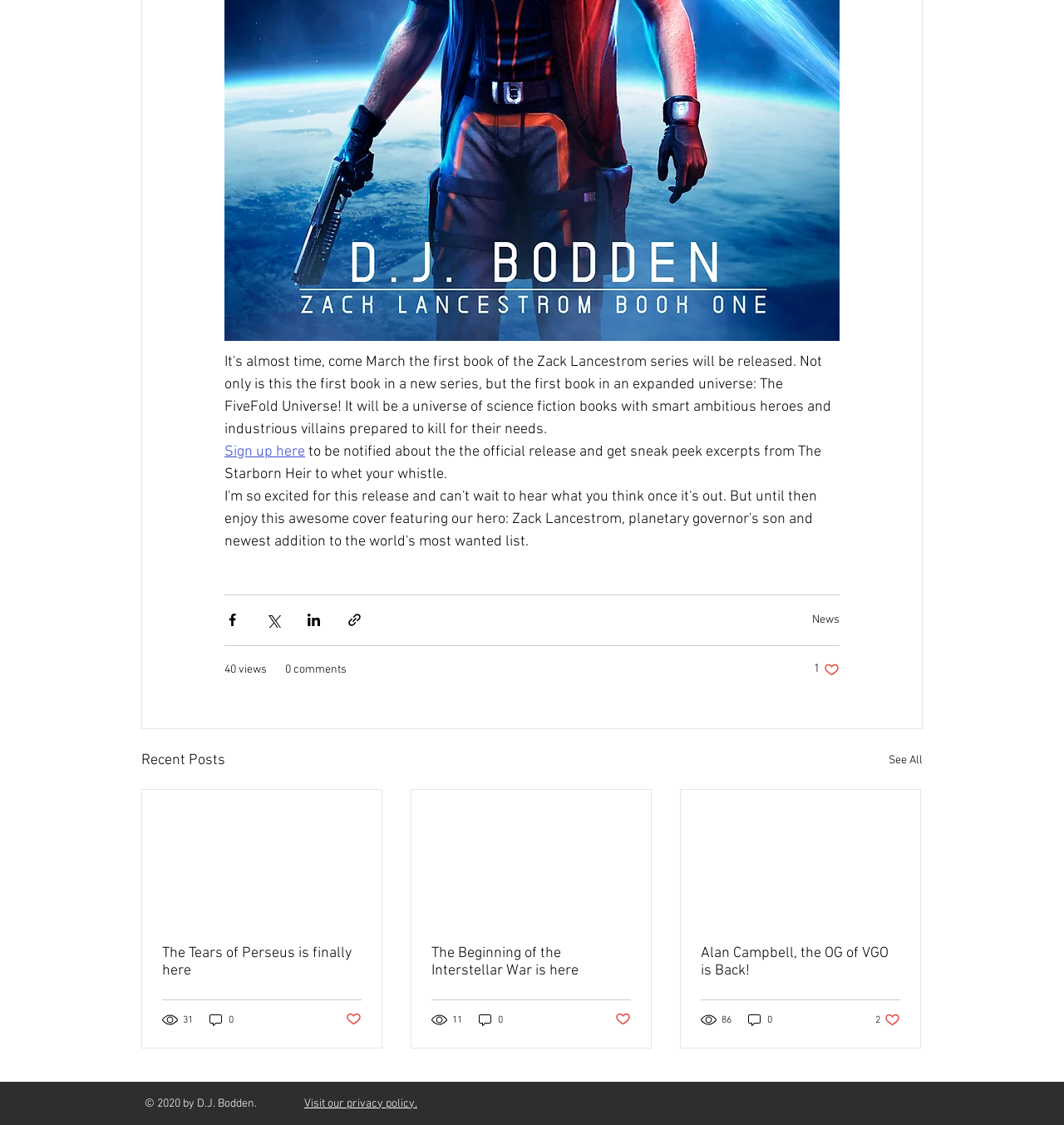What is the text of the first link on the webpage?
Using the image as a reference, answer with just one word or a short phrase.

Sign up here